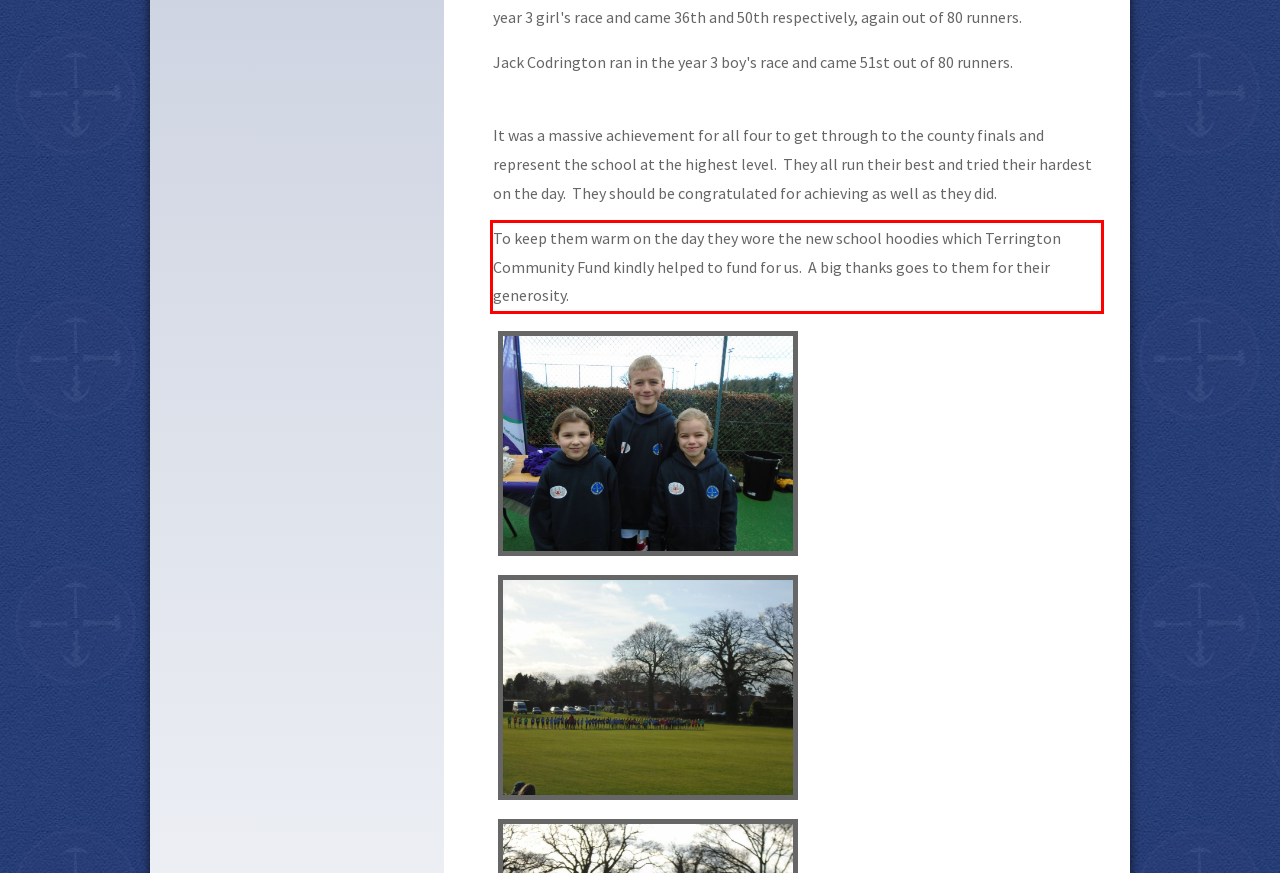You are given a webpage screenshot with a red bounding box around a UI element. Extract and generate the text inside this red bounding box.

To keep them warm on the day they wore the new school hoodies which Terrington Community Fund kindly helped to fund for us. A big thanks goes to them for their generosity.